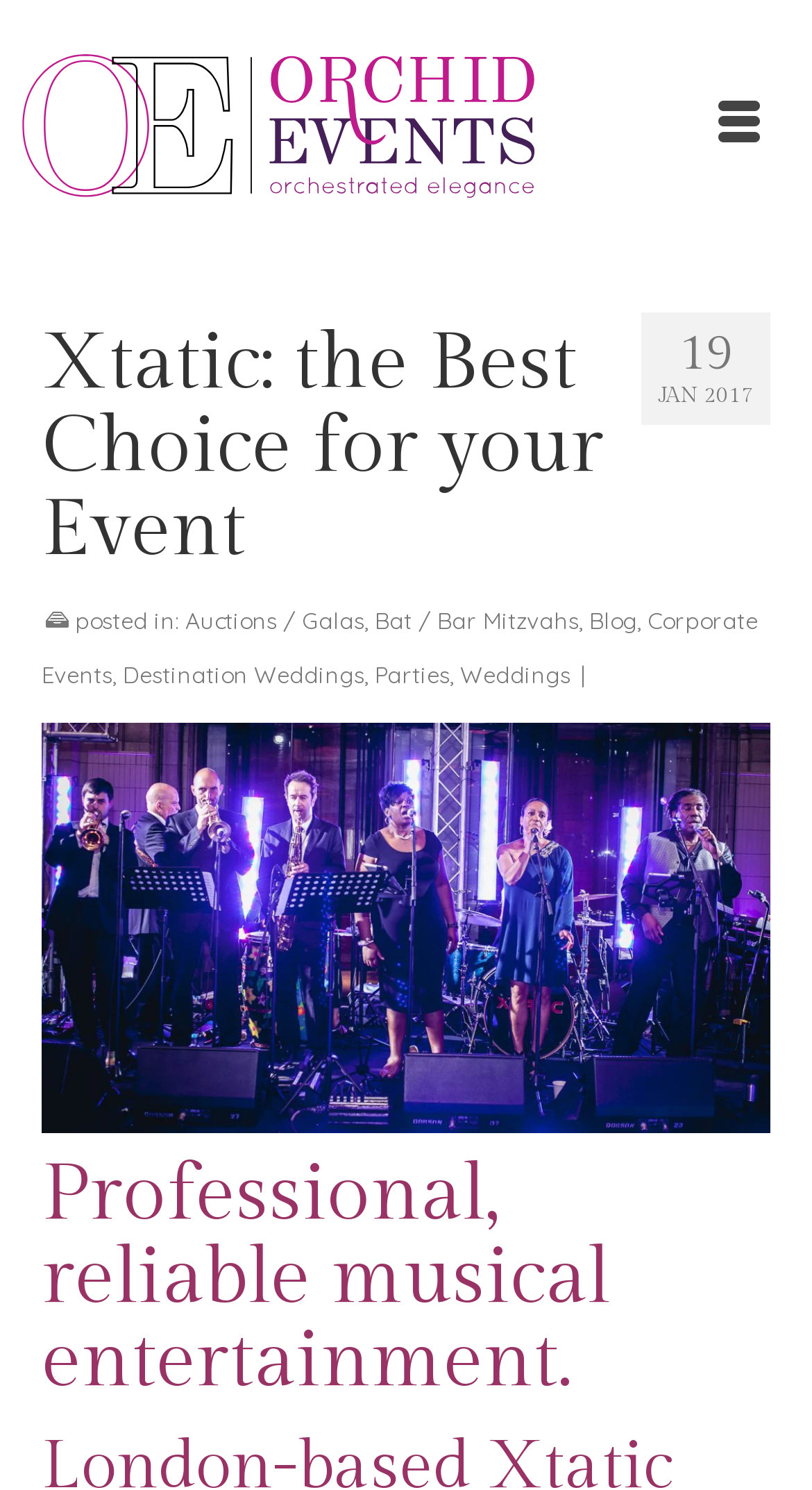Predict the bounding box of the UI element that fits this description: "Auctions / Galas".

[0.228, 0.407, 0.449, 0.426]